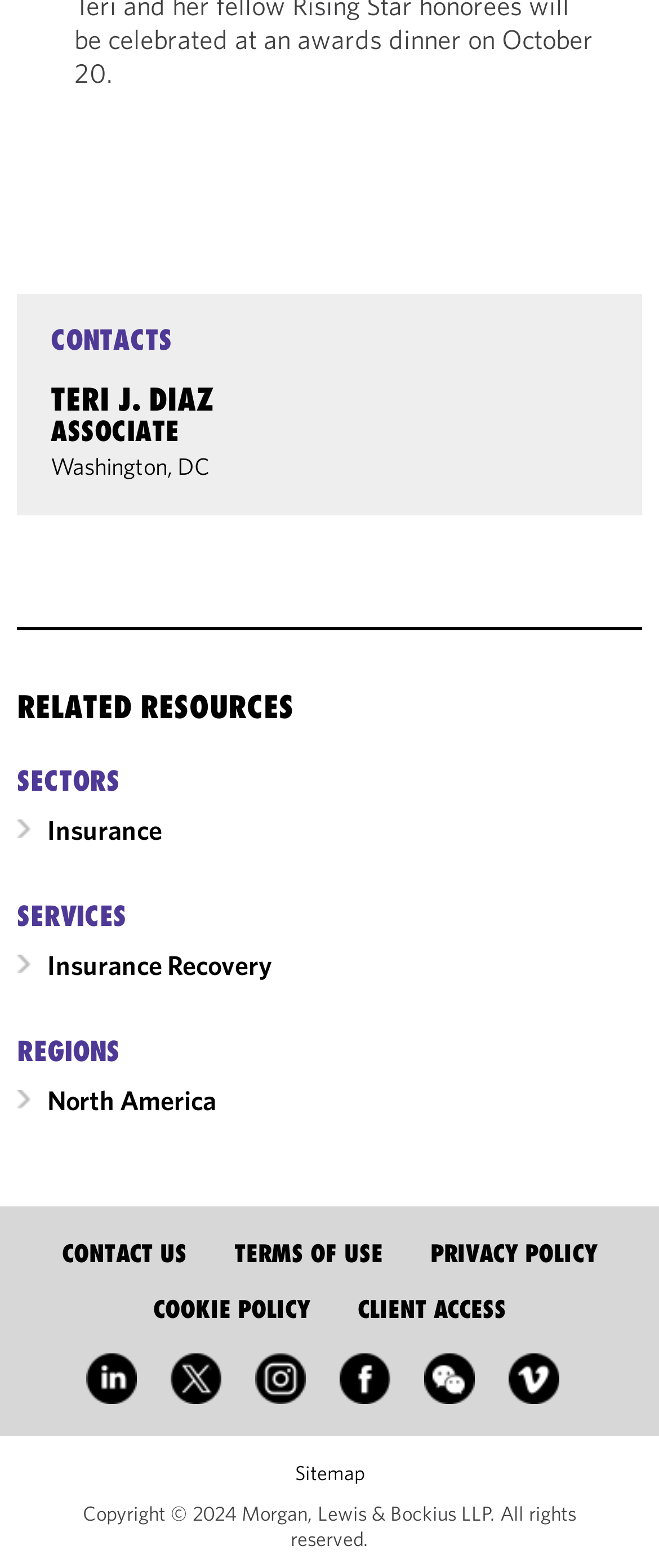Please identify the bounding box coordinates of the element's region that I should click in order to complete the following instruction: "Contact the company". The bounding box coordinates consist of four float numbers between 0 and 1, i.e., [left, top, right, bottom].

[0.094, 0.79, 0.283, 0.808]